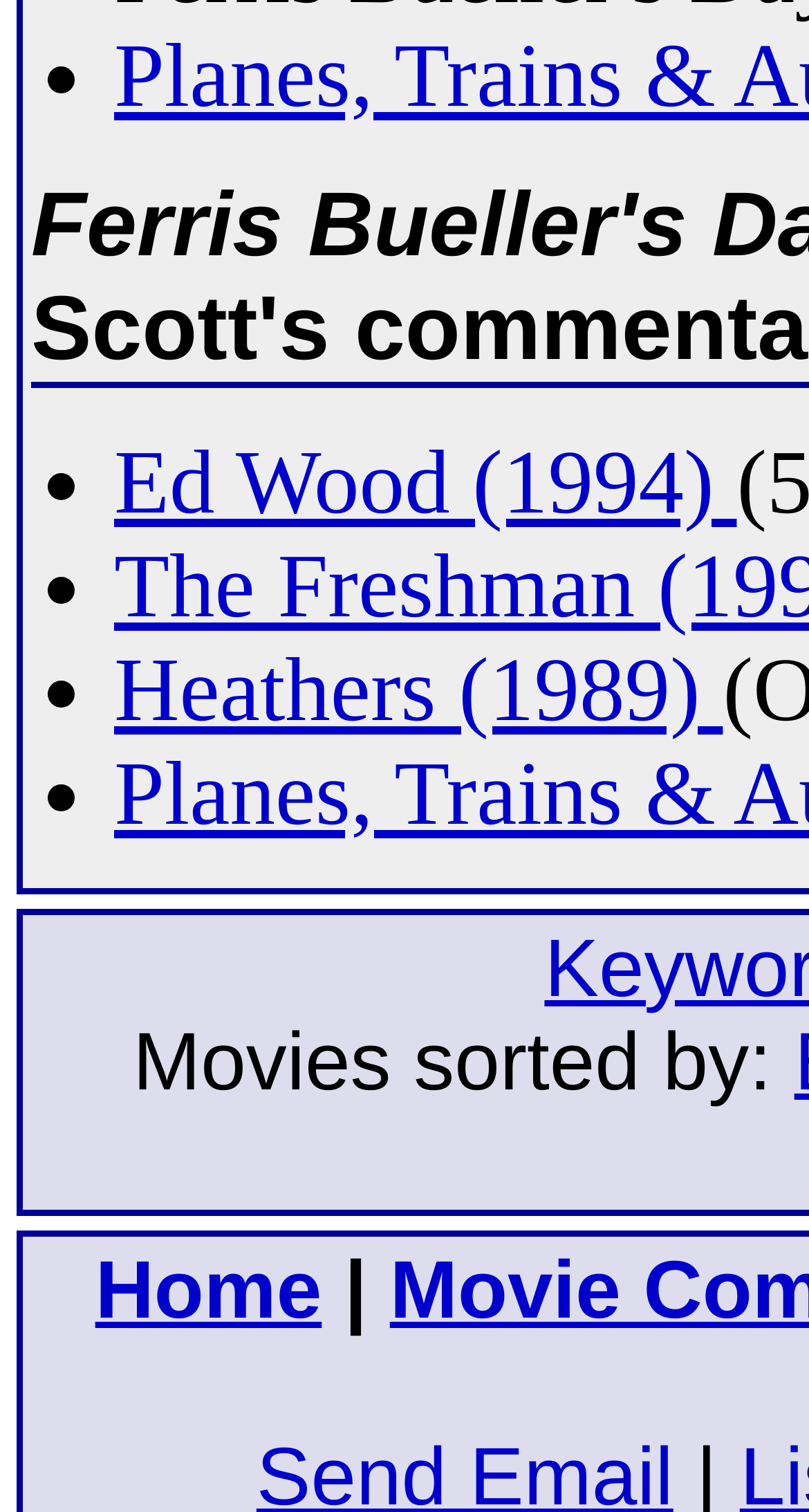Answer the question using only one word or a concise phrase: What is the text above the list of movies?

Movies sorted by: